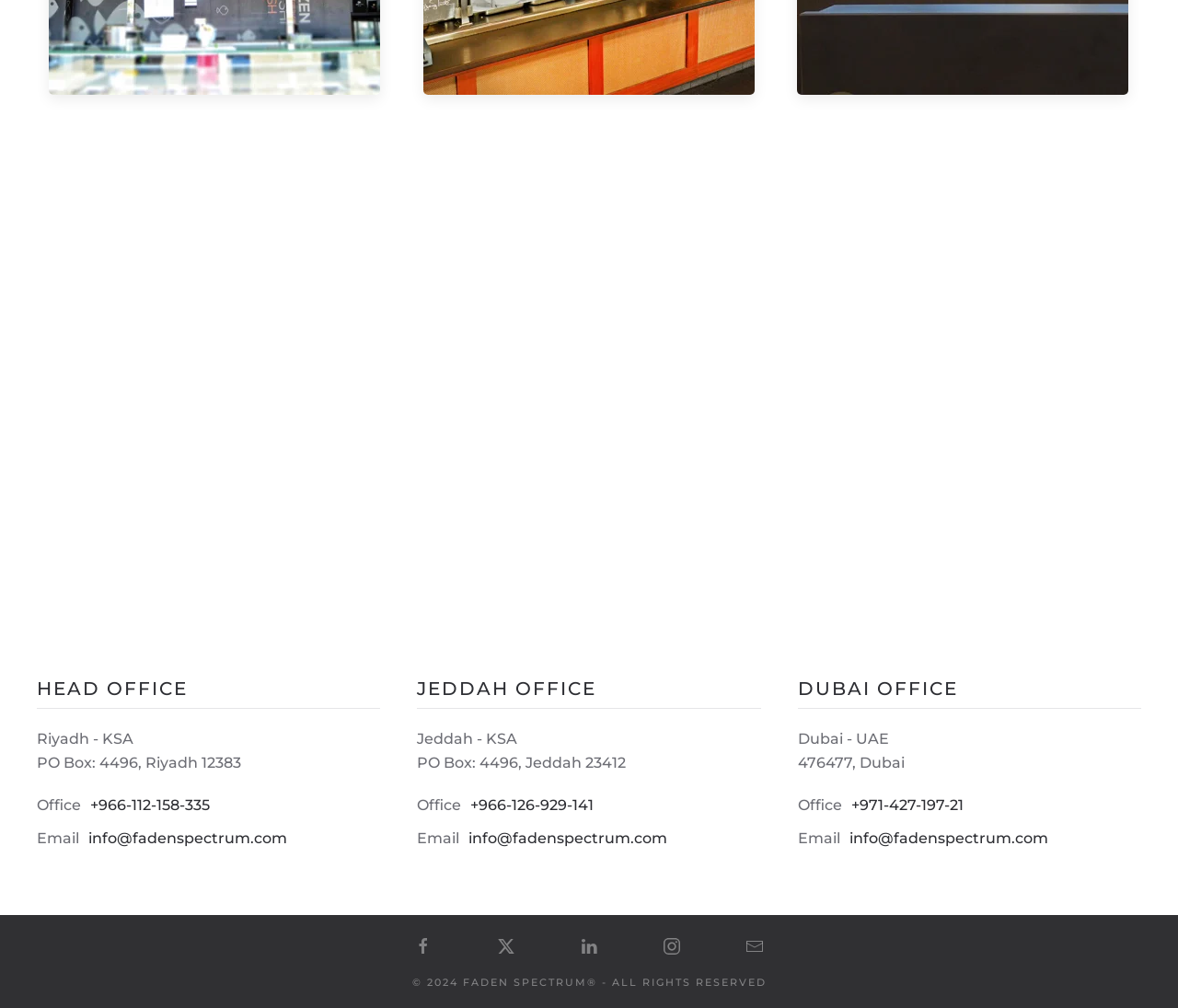Find the bounding box coordinates of the element I should click to carry out the following instruction: "View the Jeddah office contact information".

[0.354, 0.67, 0.646, 0.703]